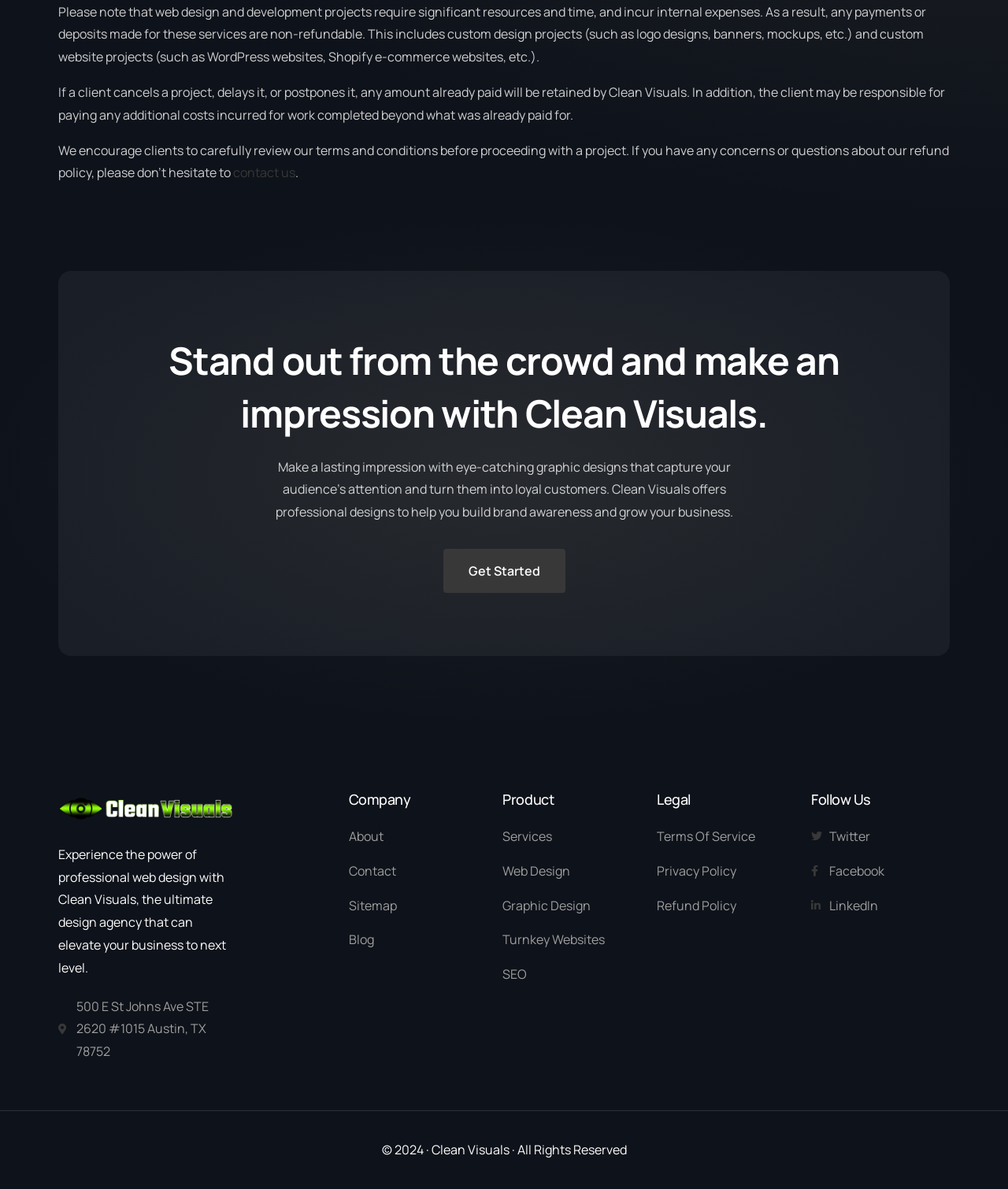Find the coordinates for the bounding box of the element with this description: "Terms Of Service".

[0.652, 0.694, 0.789, 0.713]